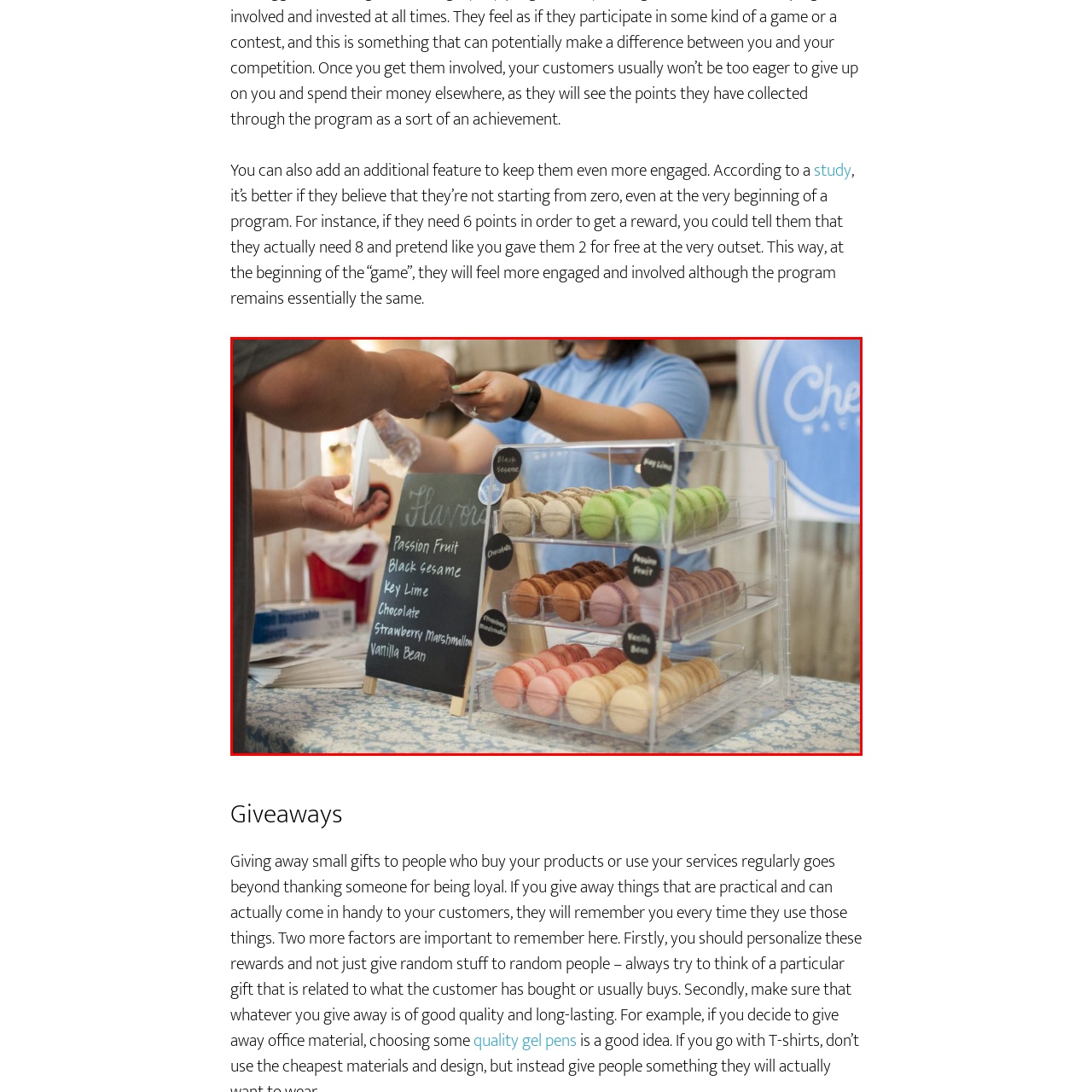Describe extensively the visual content inside the red marked area.

The image depicts a vibrant scene at a dessert stall, showcasing a beautifully arranged display of colorful macarons. A customer, visible only from the arm, is handing over a payment to a vendor, who is dressed in a light blue shirt. The vendor is engaged in the transaction while surrounded by a selection of macaron flavors prominently displayed on three clear tiers. 

The flavors listed include Passion Fruit, Black Sesame, Key Lime, Chocolate, Strawberry Marshmallow, and Vanilla Bean, adding to the variety and appeal of the offerings. A chalkboard sign beside the macarons clearly labels these flavors, inviting customers to make a sweet choice. The backdrop hints at a casual, festive atmosphere, likely at a market or food fair, enhancing the sense of enjoyment and engagement in culinary delights.